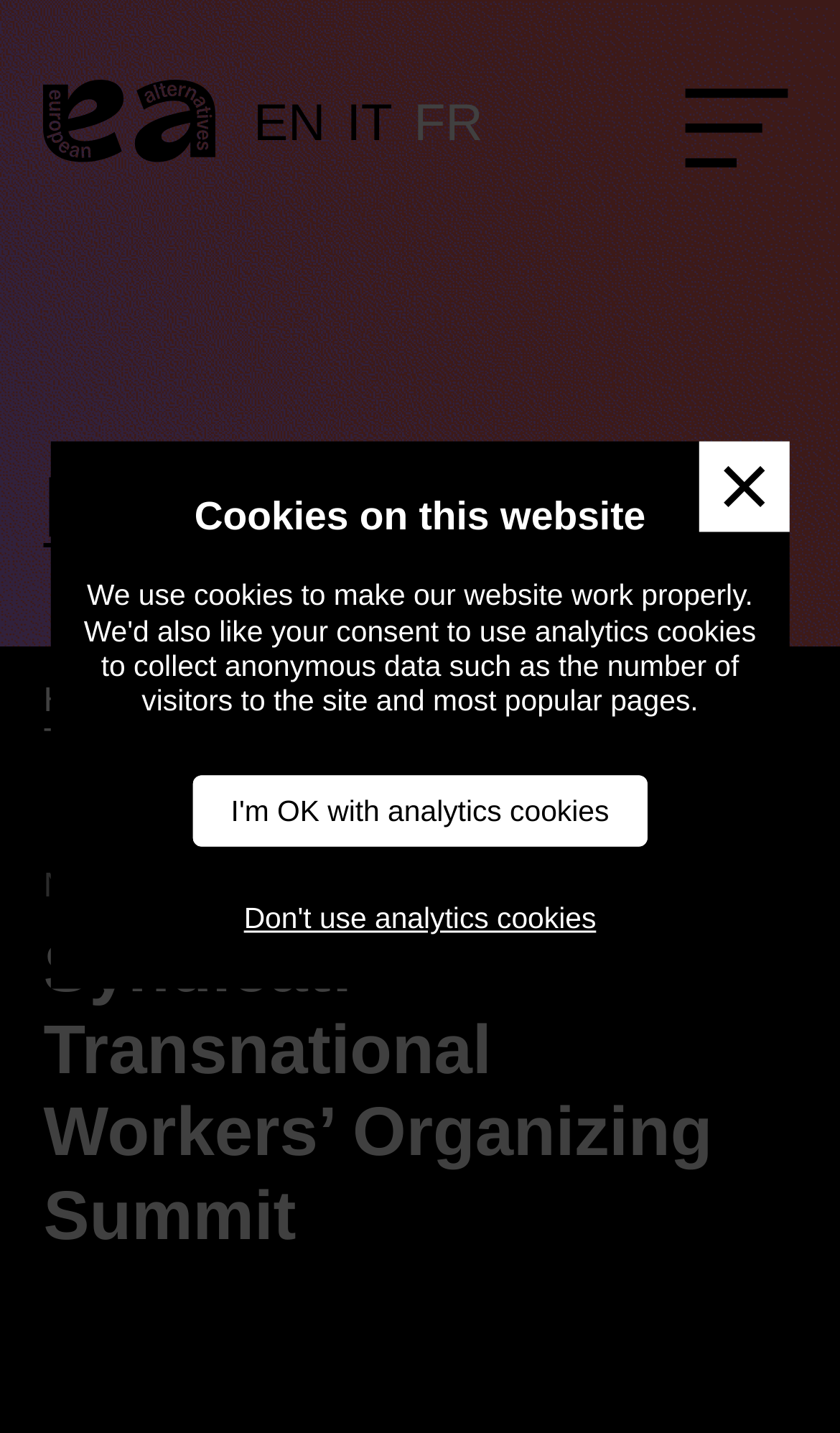What is the name of the organization?
Provide a detailed and extensive answer to the question.

I found the name of the organization by looking at the link at the top of the page, which says 'Go to the European Alternatives home page'. This link is likely to be the name of the organization because it is placed in a prominent position and has a format that is commonly used for organization names.